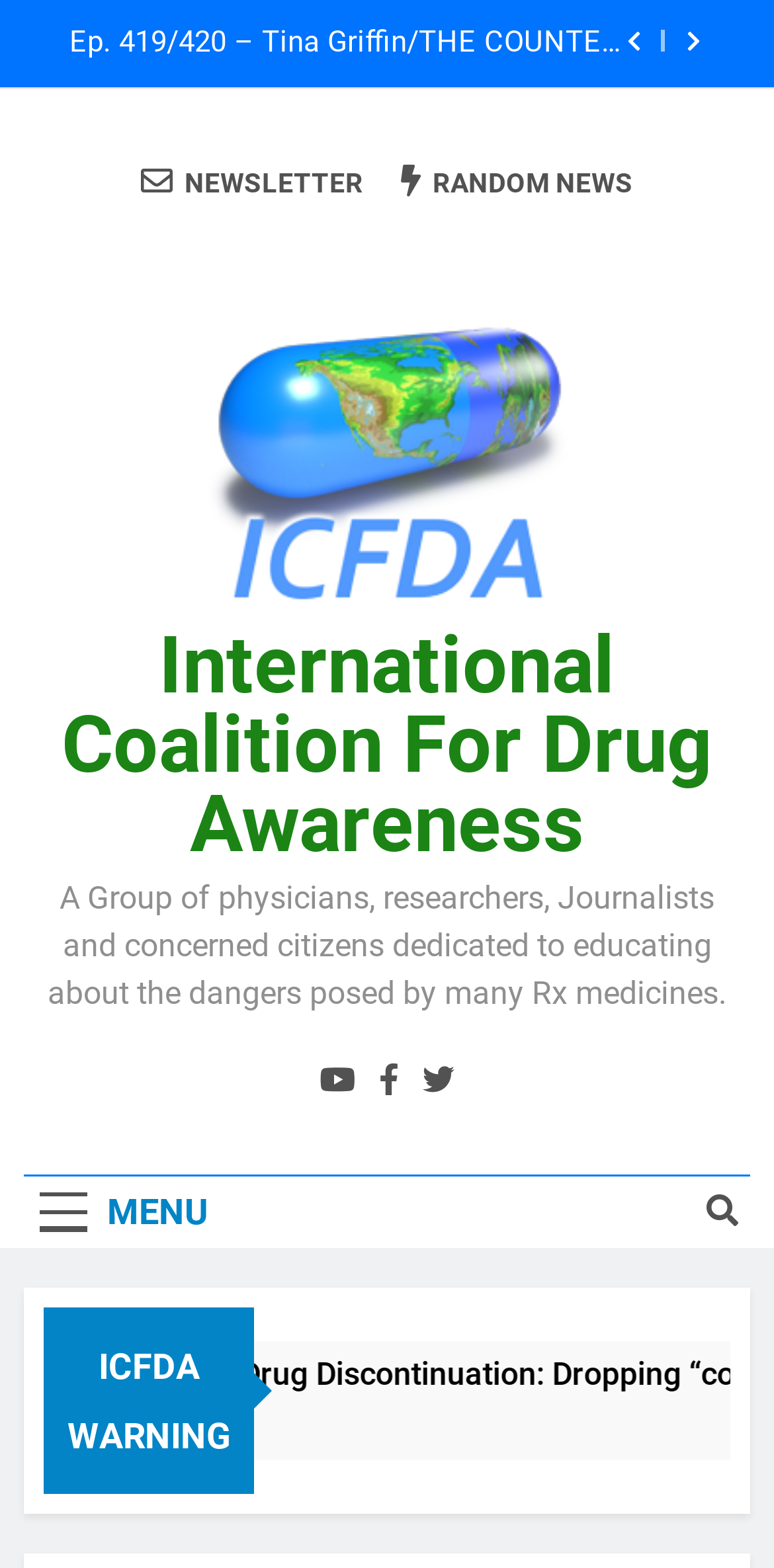What is the name of the organization?
Look at the screenshot and respond with a single word or phrase.

International Coalition for Drug Awareness